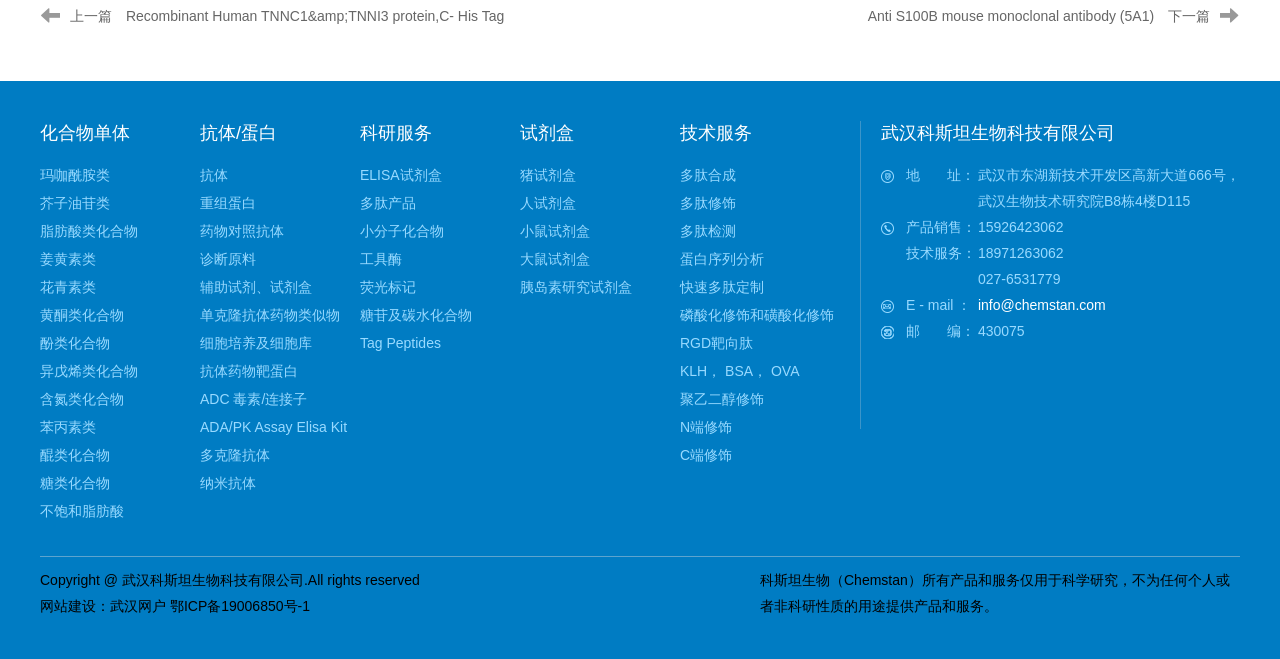What is the first product listed?
Based on the image, provide your answer in one word or phrase.

Recombinant Human TNNC1&TNNI3 protein,C- His Tag